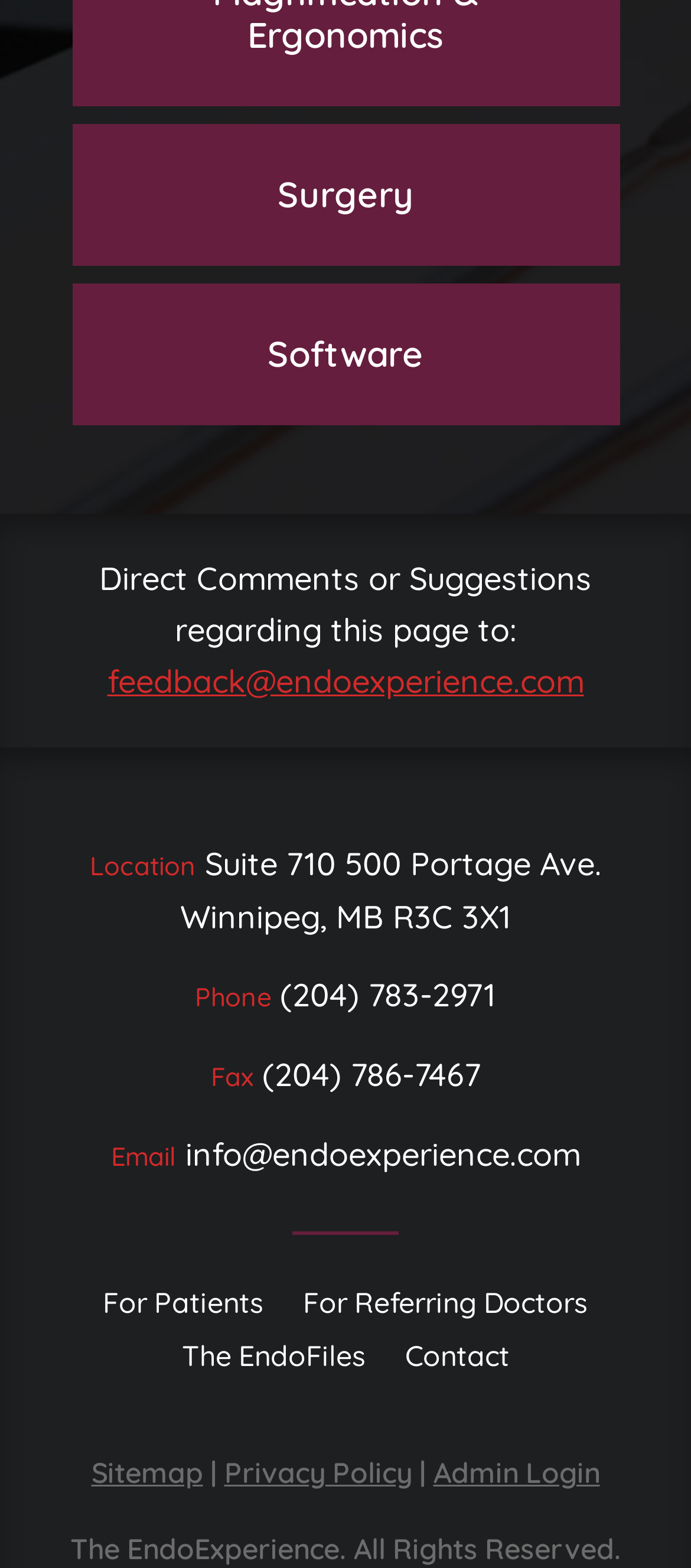What is the phone number of the office?
Look at the image and provide a detailed response to the question.

I found the phone number by looking at the 'Phone' section of the webpage, which is located at the middle of the page. The phone number is a link with the text '(204) 783-2971'.